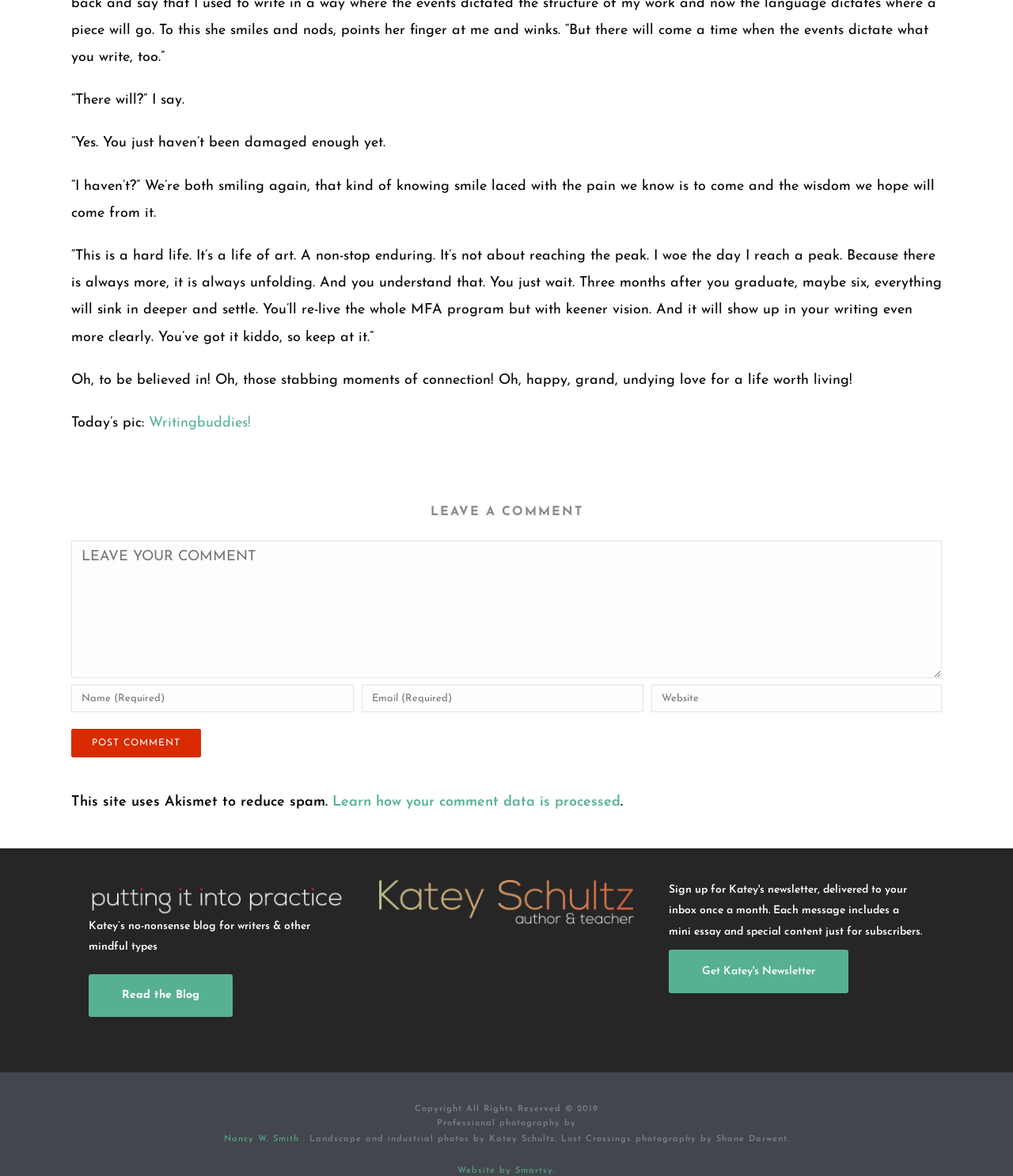For the element described, predict the bounding box coordinates as (top-left x, top-left y, bottom-right x, bottom-right y). All values should be between 0 and 1. Element description: Writingbuddies!

[0.147, 0.353, 0.248, 0.366]